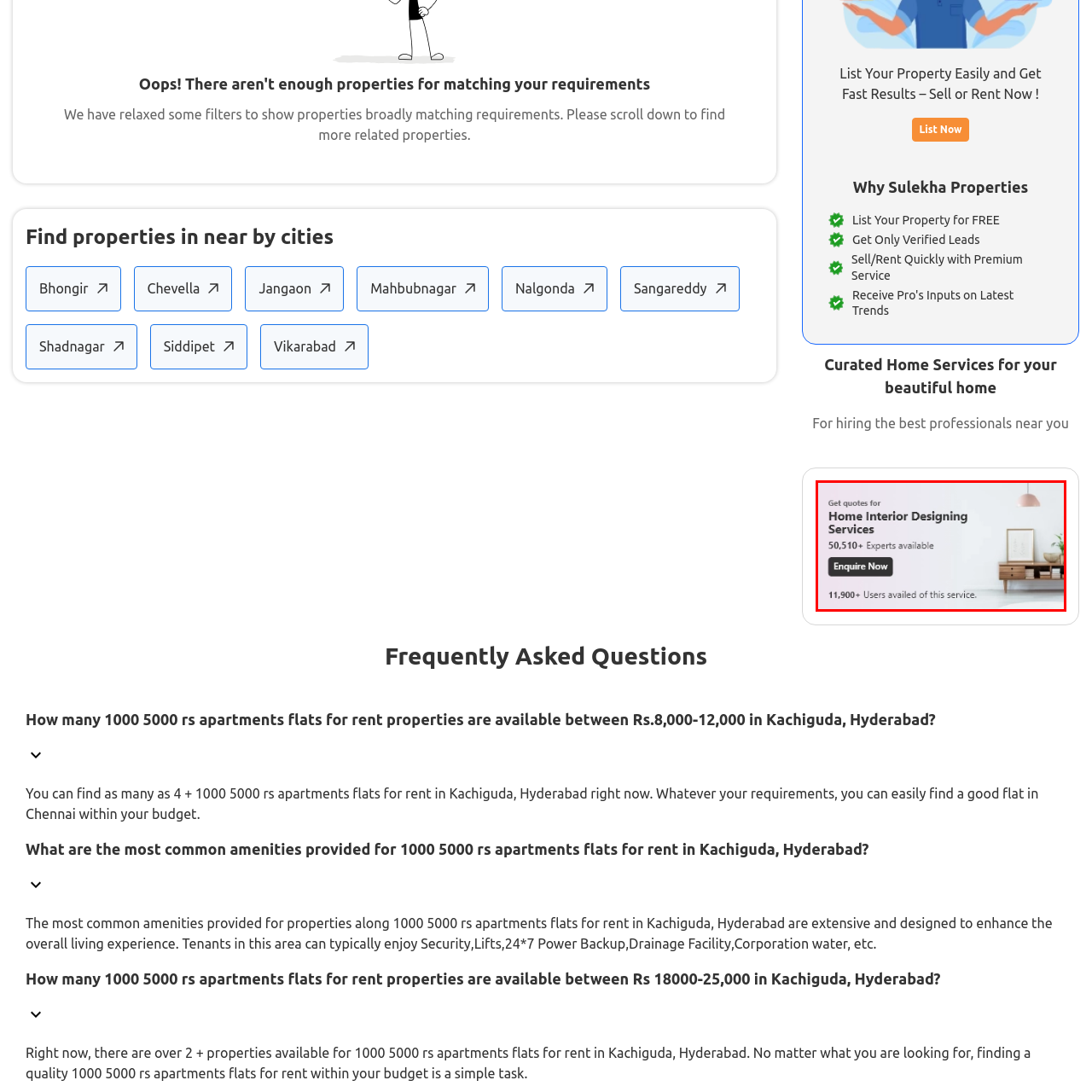Elaborate on the contents of the image marked by the red border.

The image promotes home interior designing services, prominently featuring the text "Get quotes for Home Interior Designing Services." It highlights the availability of over 50,510 experts ready to assist prospective clients with their interior design needs. An "Enquire Now" button invites users to take action, facilitating easy access to these services. Additionally, it notes that more than 11,900 users have already availed themselves of this offering, indicating a substantial level of interest and satisfaction. The background appears modern and stylish, enhancing the appeal of the service promoted.